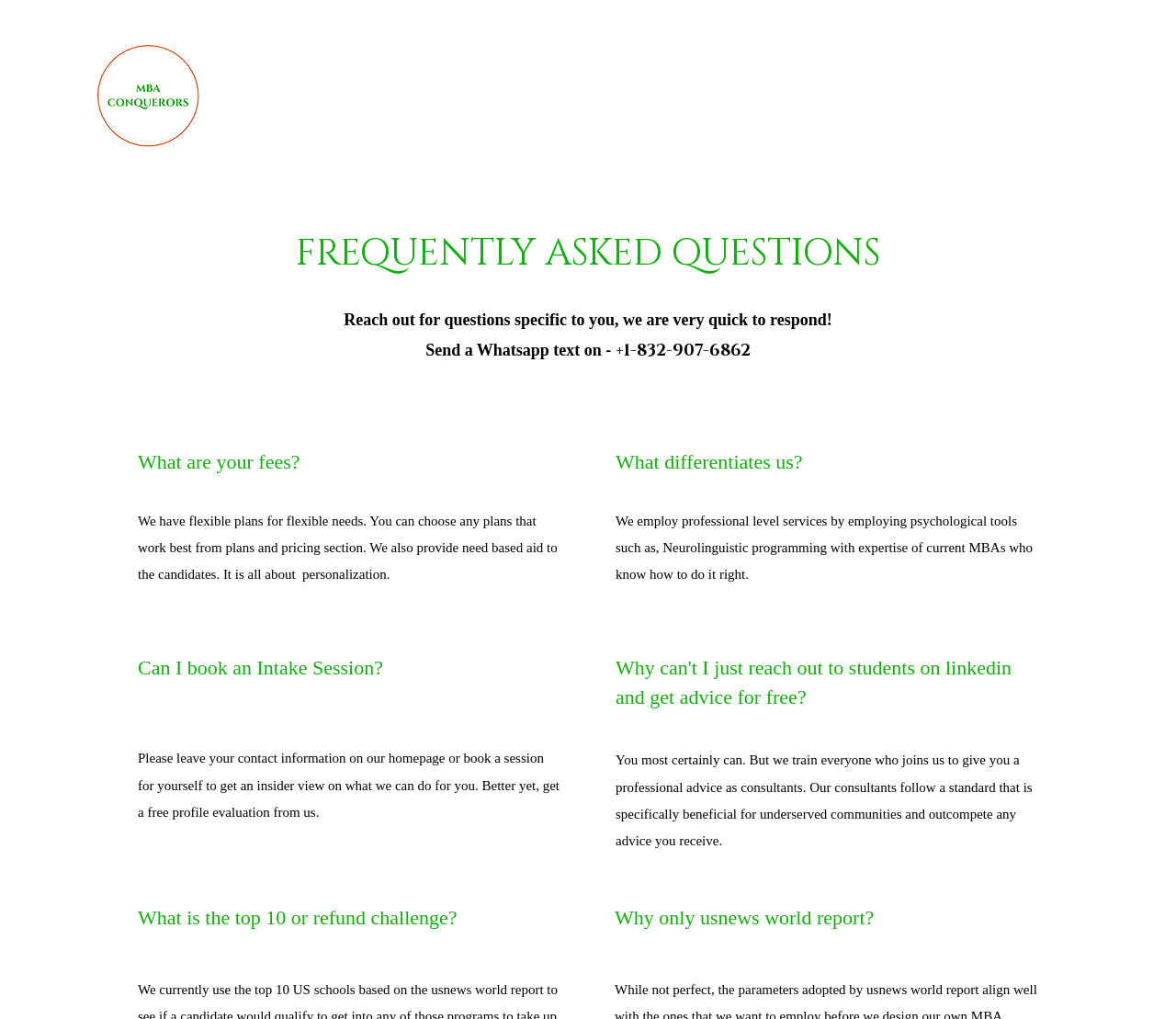Respond with a single word or phrase to the following question: How many navigation links are there?

5